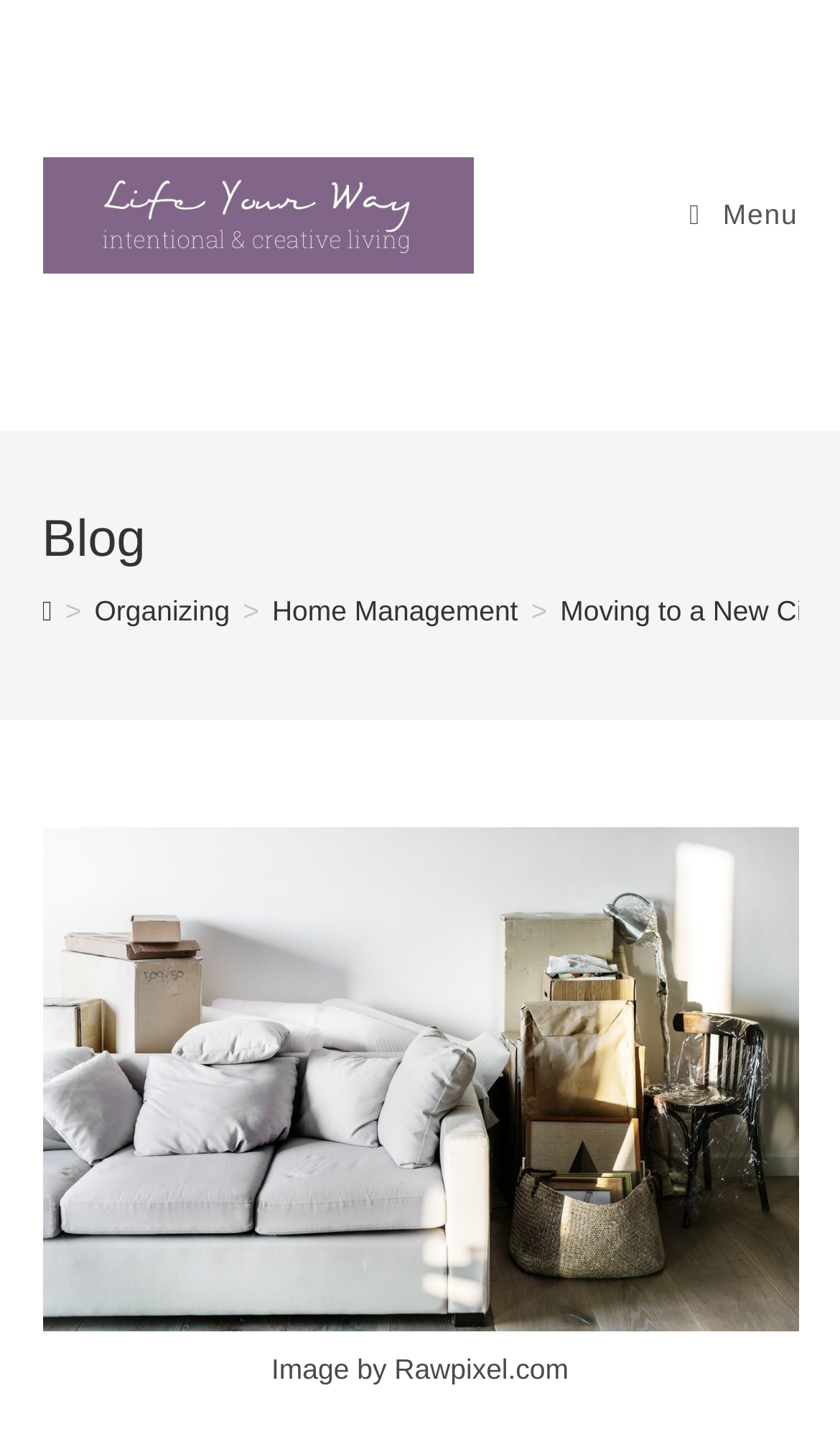Provide a single word or phrase answer to the question: 
What is the image description below the blog post?

Image by Rawpixel.com